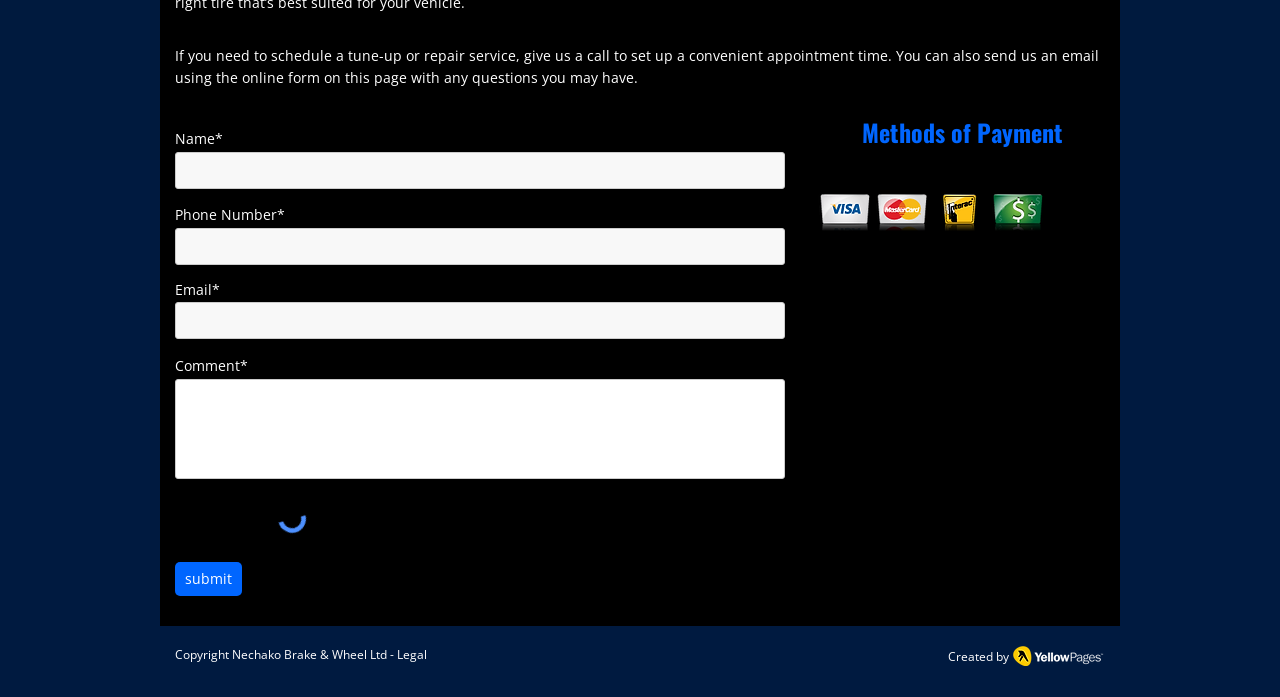Find the bounding box of the web element that fits this description: "name="phone"".

[0.137, 0.326, 0.613, 0.38]